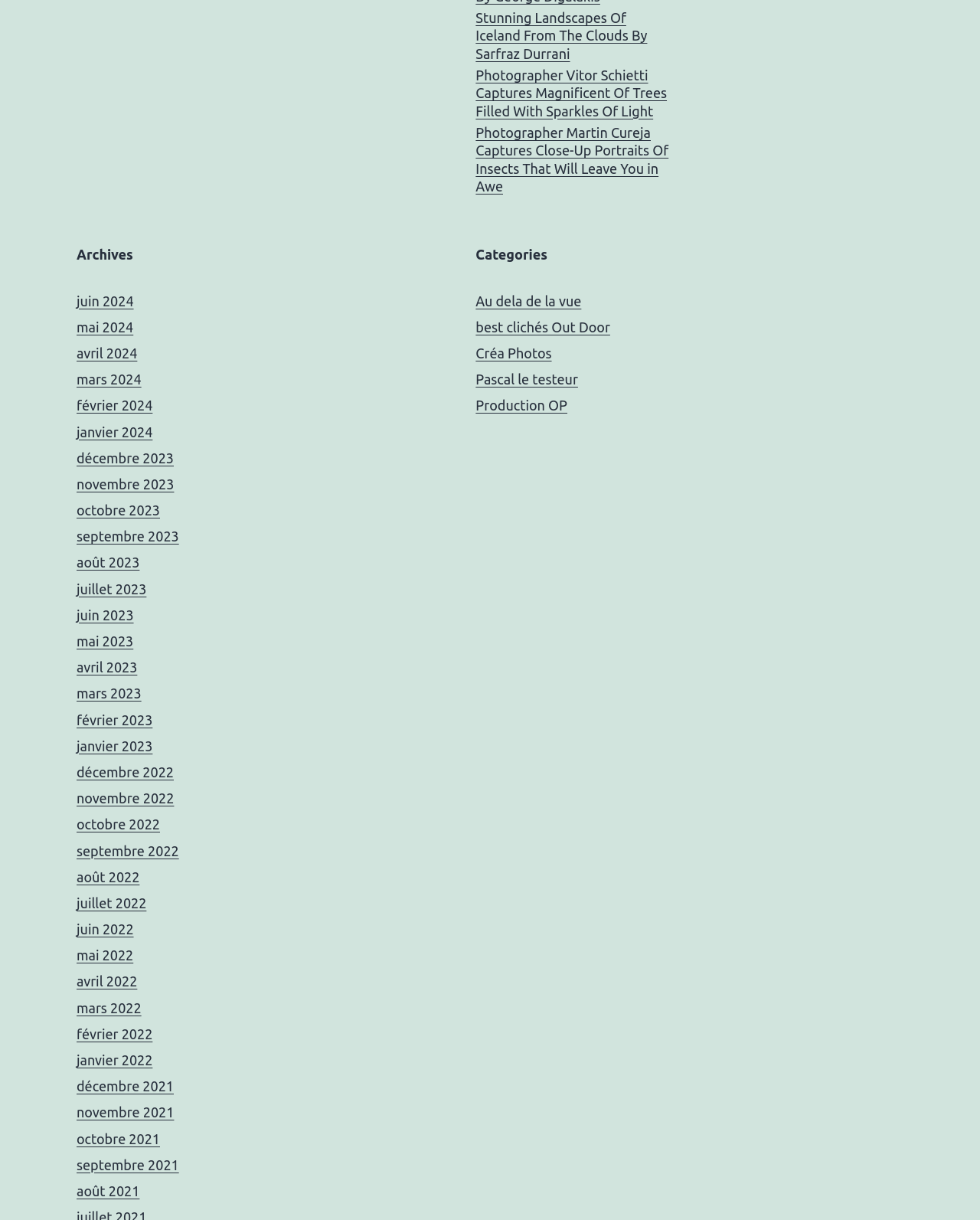Identify the bounding box coordinates for the UI element described as follows: décembre 2023. Use the format (top-left x, top-left y, bottom-right x, bottom-right y) and ensure all values are floating point numbers between 0 and 1.

[0.078, 0.369, 0.177, 0.381]